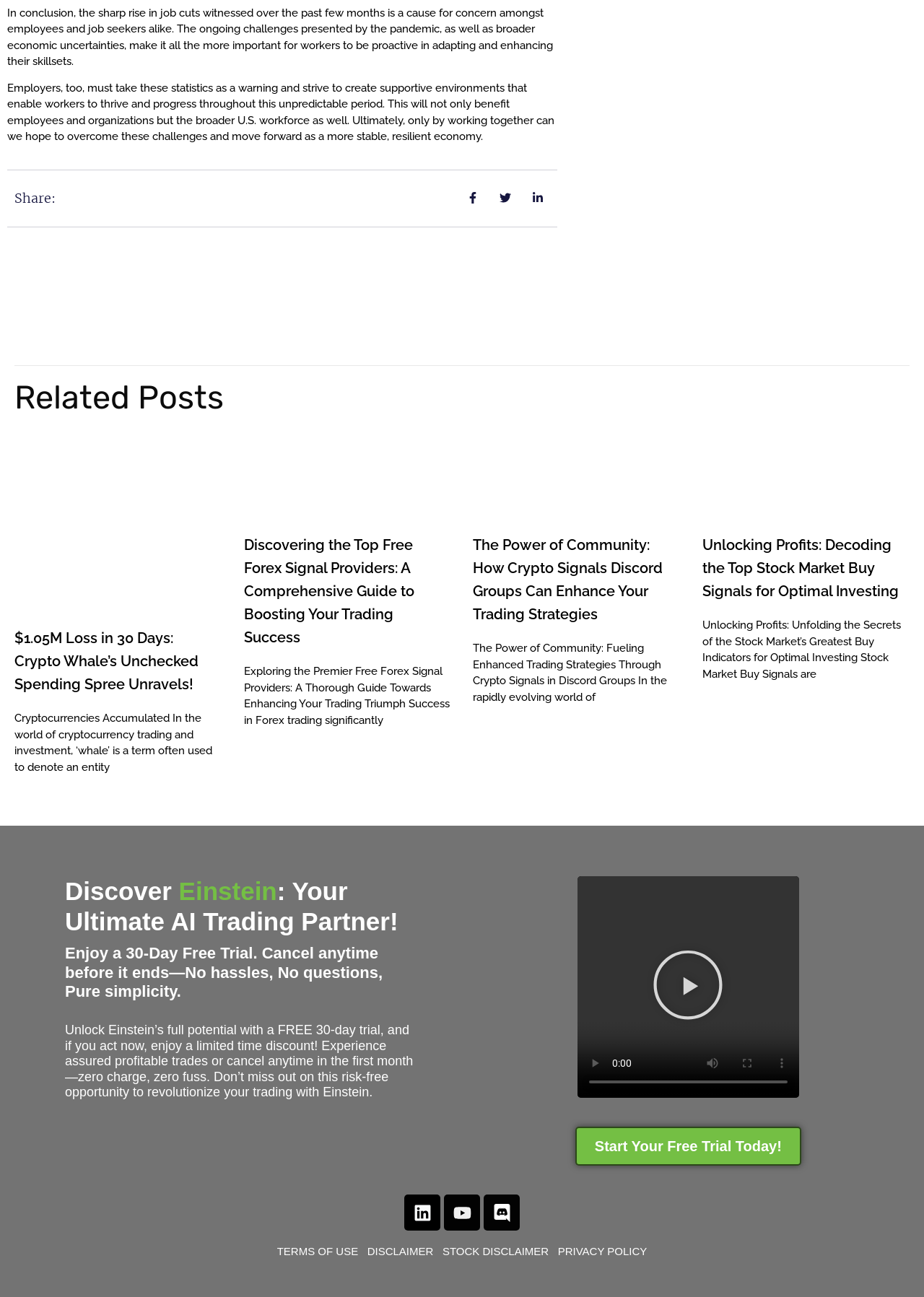What is the benefit of starting a free trial of Einstein?
Based on the screenshot, answer the question with a single word or phrase.

Risk-free opportunity to revolutionize trading